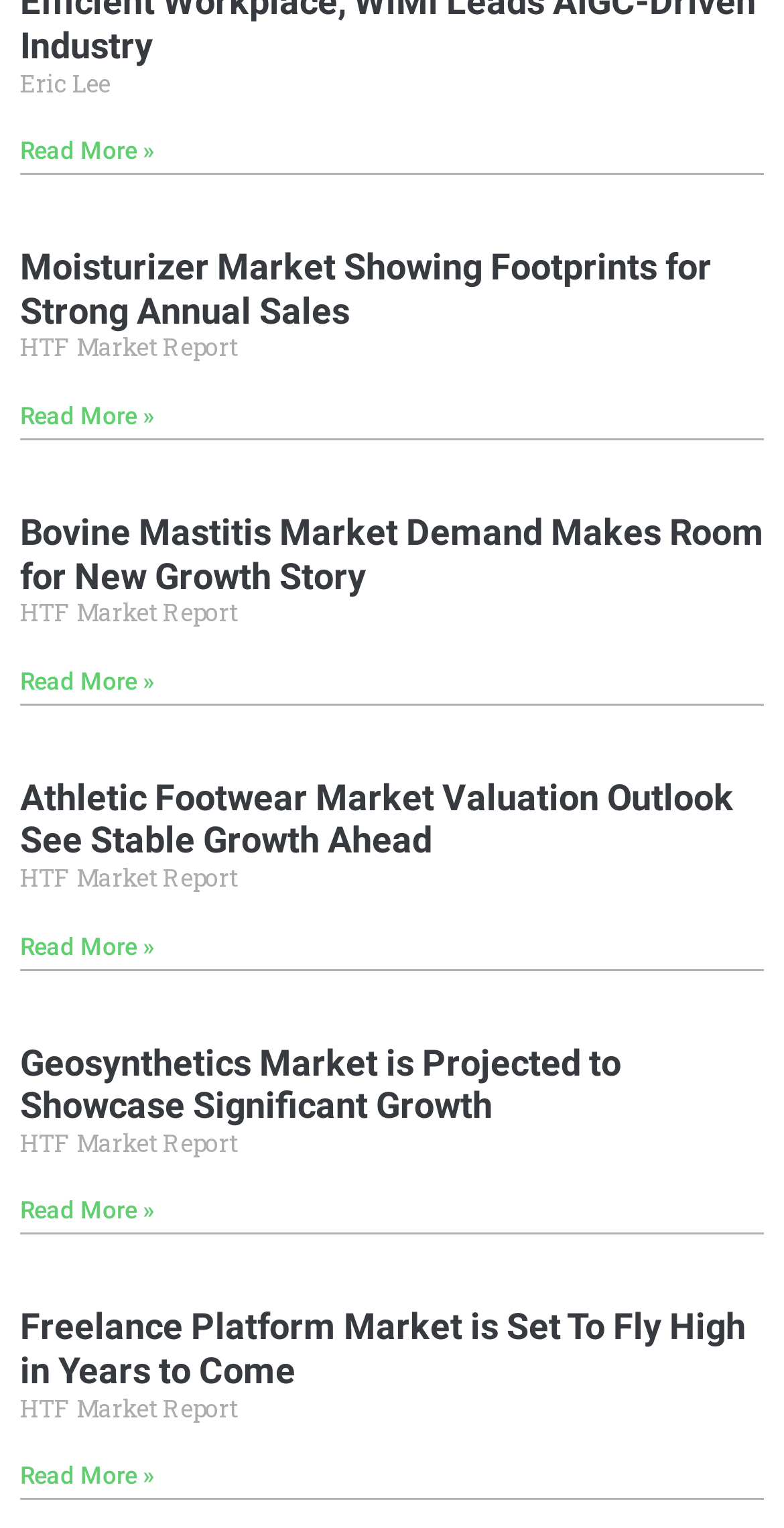Identify the bounding box coordinates for the region of the element that should be clicked to carry out the instruction: "type comments". The bounding box coordinates should be four float numbers between 0 and 1, i.e., [left, top, right, bottom].

None